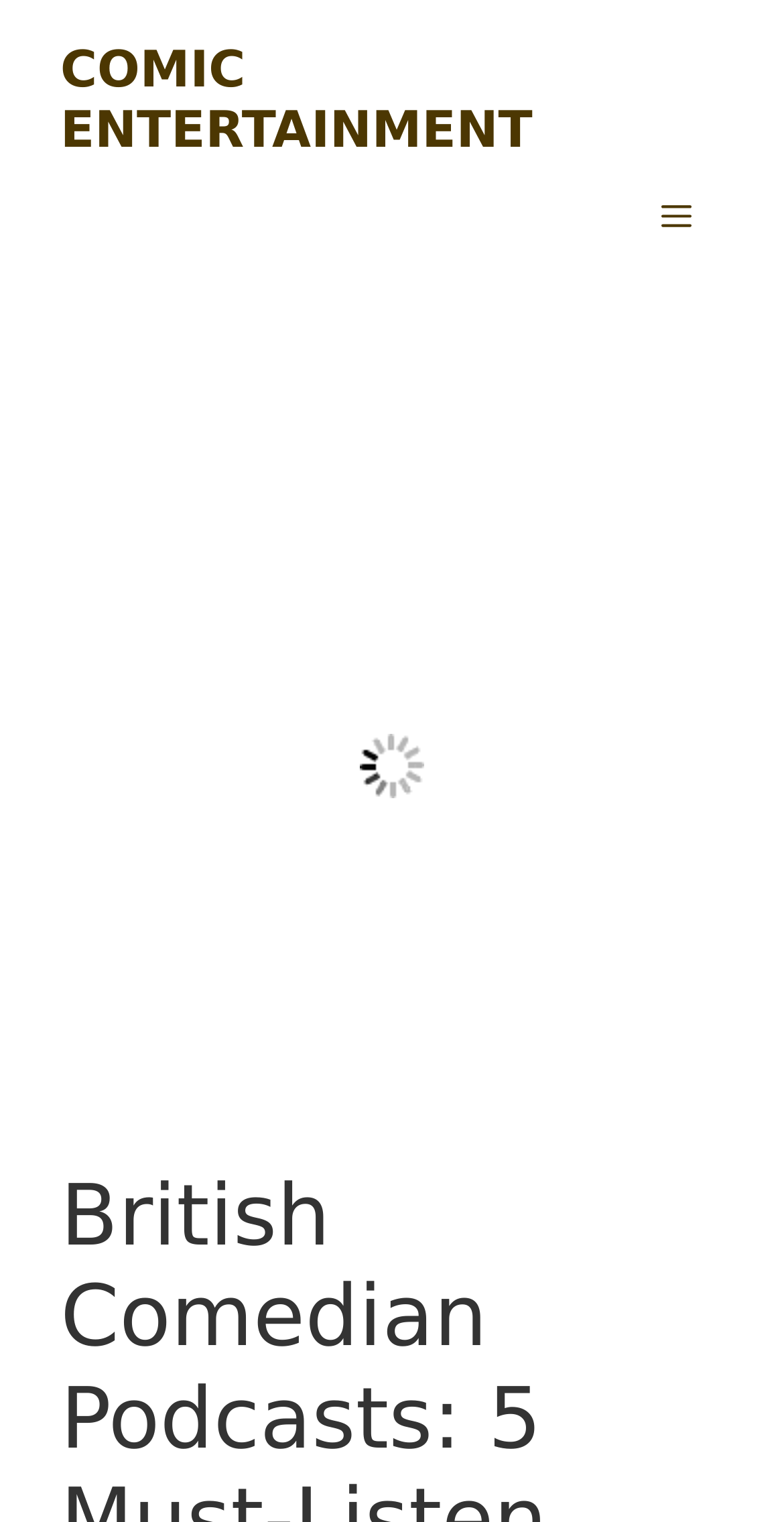Find the bounding box coordinates for the HTML element described as: "Menu". The coordinates should consist of four float values between 0 and 1, i.e., [left, top, right, bottom].

[0.803, 0.106, 0.923, 0.18]